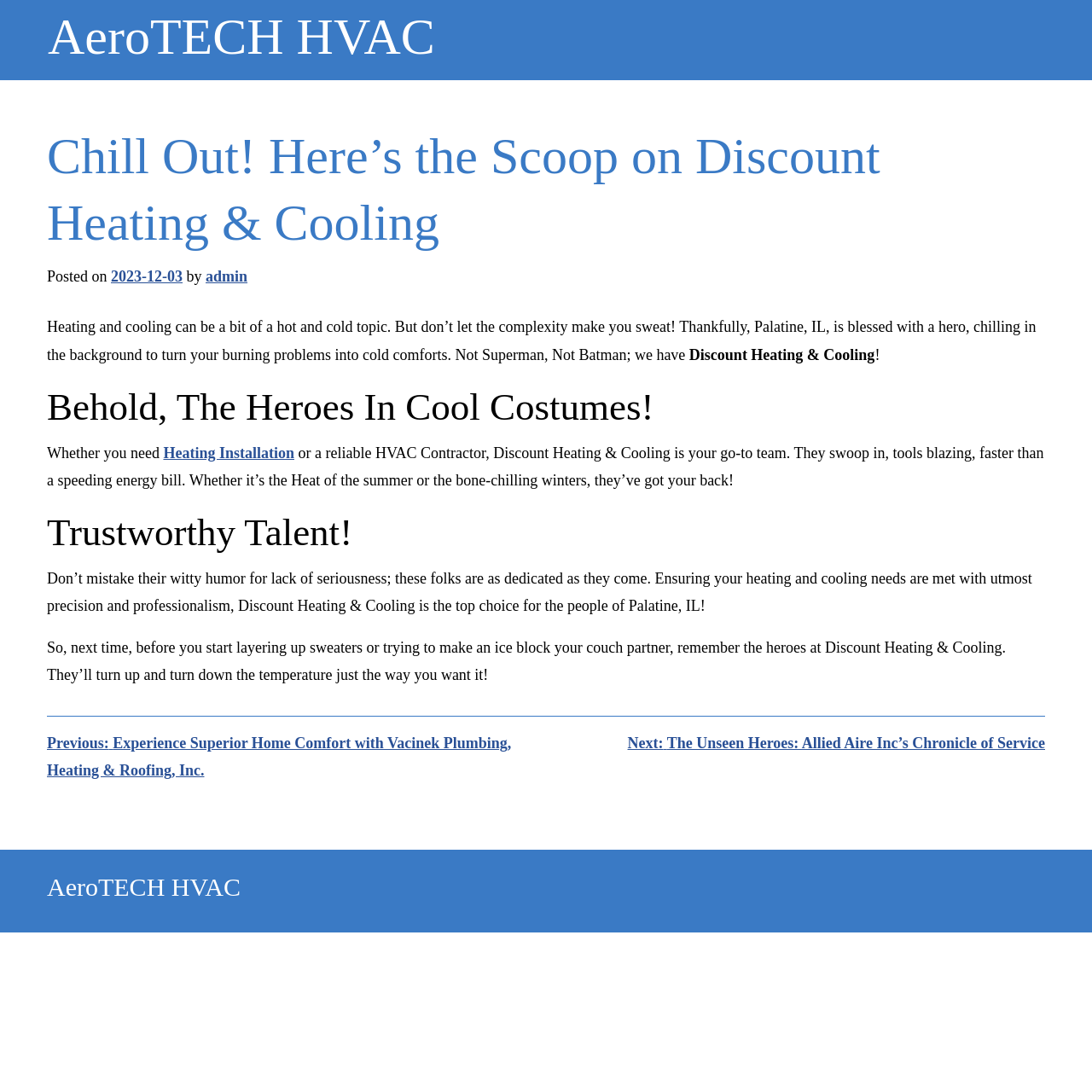What is the location served by Discount Heating & Cooling?
Please answer the question with a single word or phrase, referencing the image.

Palatine, IL